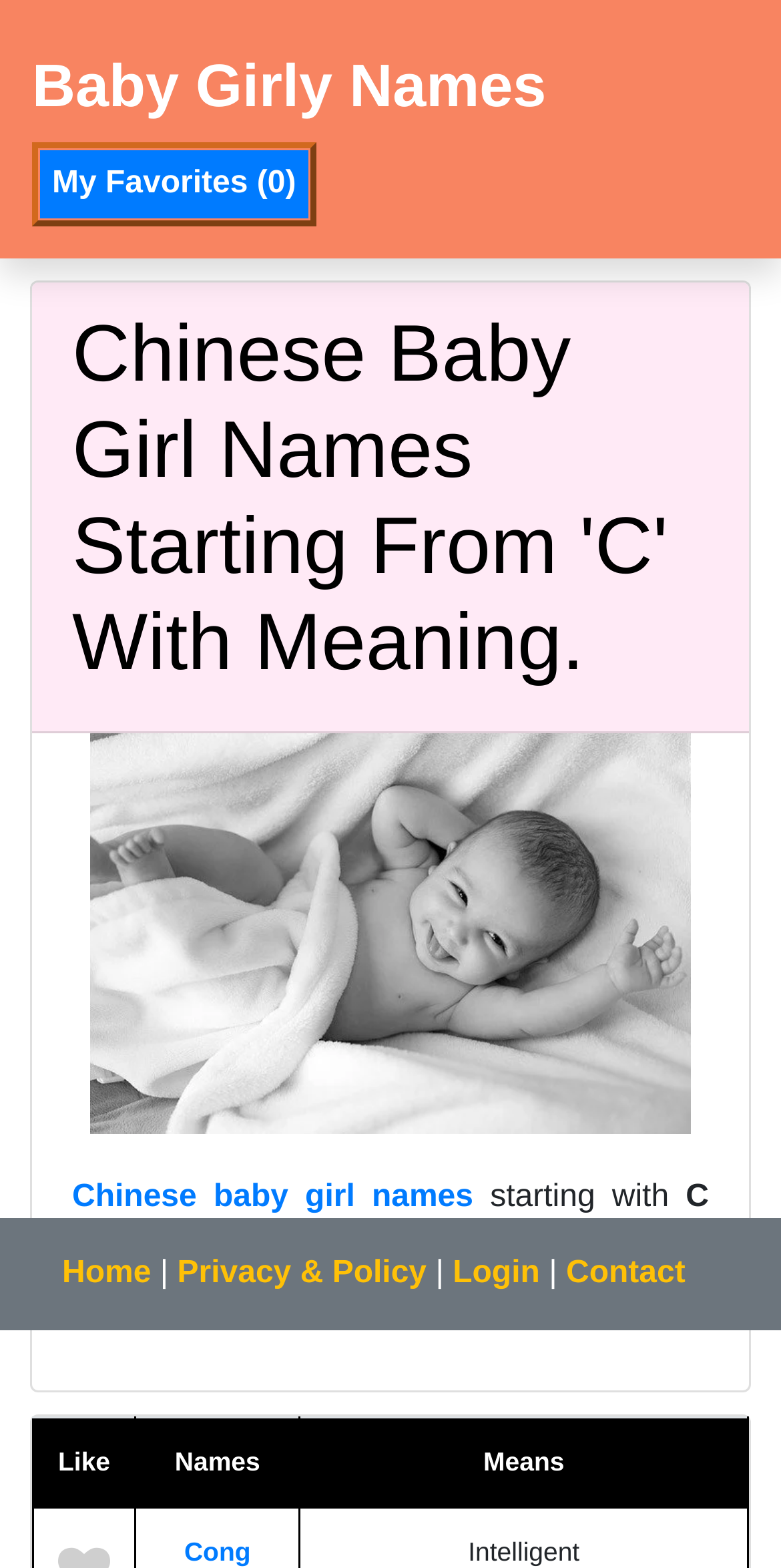Using the element description provided, determine the bounding box coordinates in the format (top-left x, top-left y, bottom-right x, bottom-right y). Ensure that all values are floating point numbers between 0 and 1. Element description: aria-label="Steve Back MRH"

None